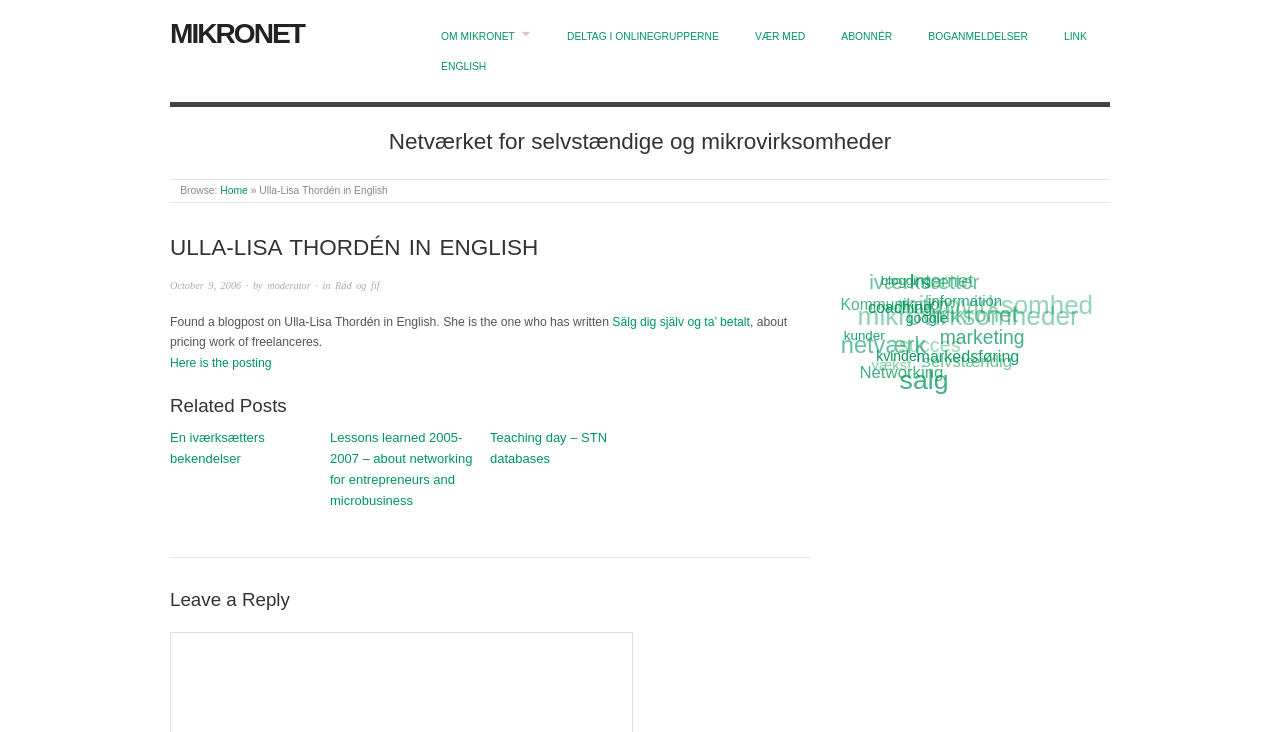Please specify the bounding box coordinates of the clickable region necessary for completing the following instruction: "Click on the 'MIKRONET' link". The coordinates must consist of four float numbers between 0 and 1, i.e., [left, top, right, bottom].

[0.133, 0.025, 0.237, 0.067]